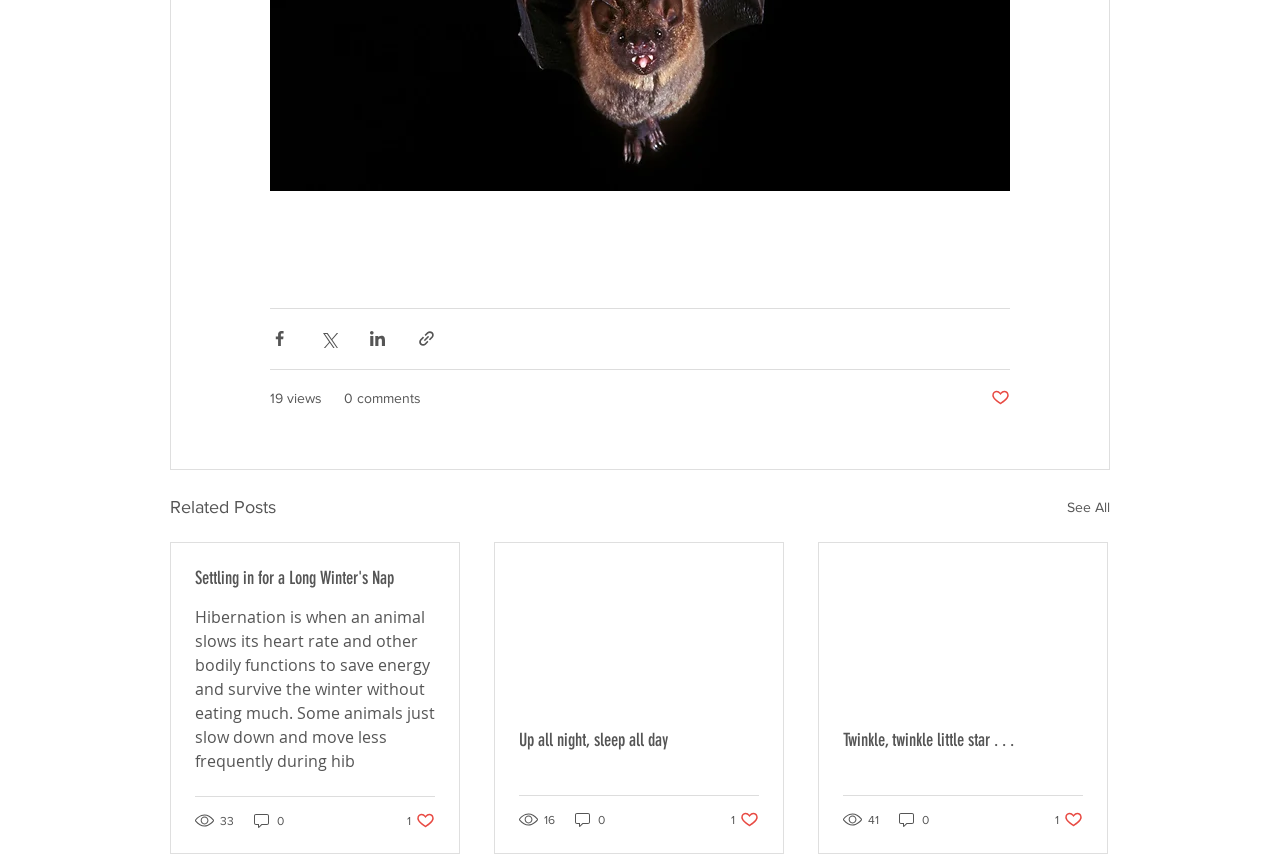Please reply to the following question using a single word or phrase: 
Can you like a post on this webpage?

Yes